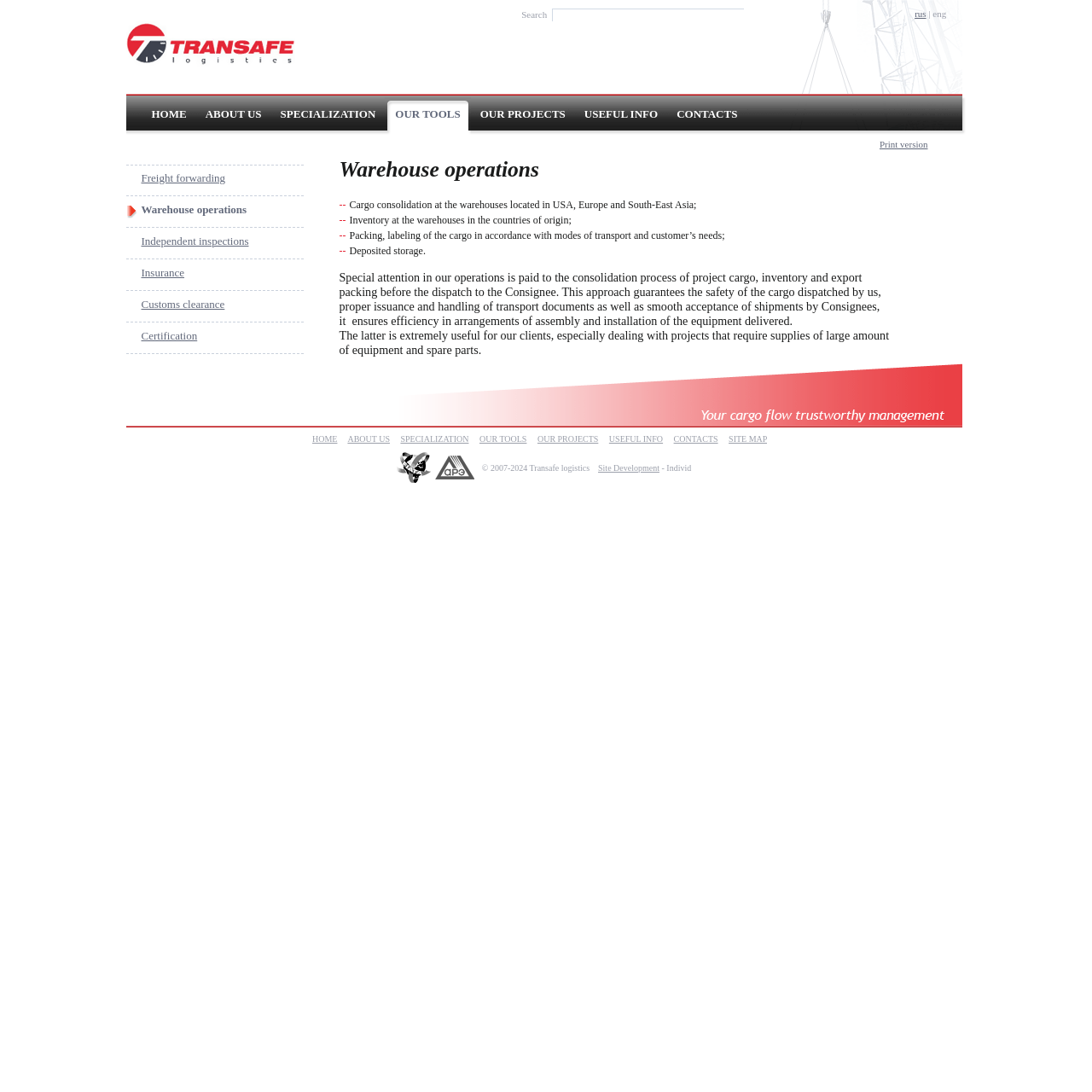Determine the bounding box coordinates of the UI element that matches the following description: "OUR TOOLS". The coordinates should be four float numbers between 0 and 1 in the format [left, top, right, bottom].

[0.439, 0.398, 0.482, 0.406]